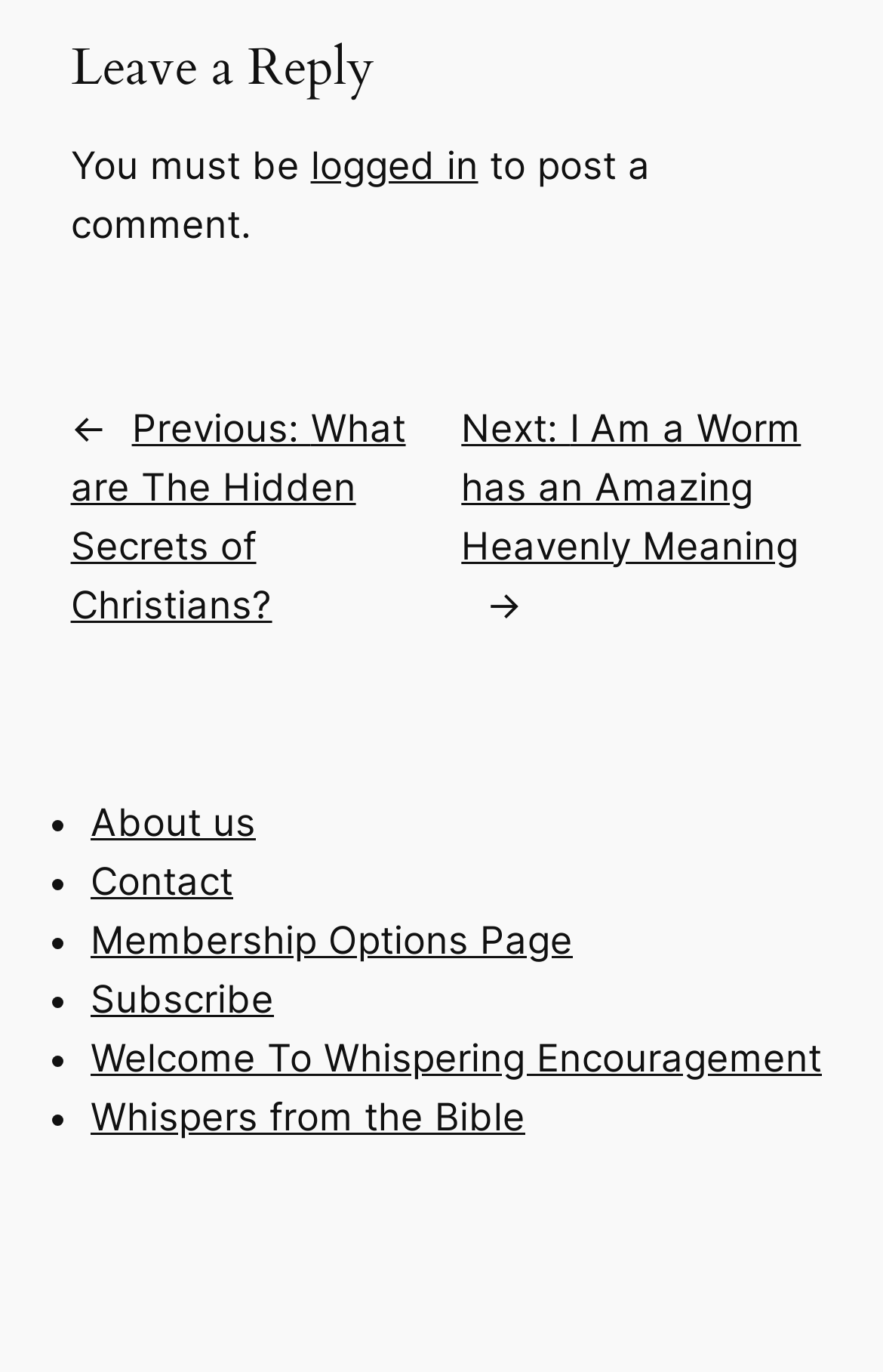What is required to post a comment?
Using the image, provide a detailed and thorough answer to the question.

The static text 'You must be logged in to post a comment.' suggests that users need to be logged in to post a comment. This implies that logging in is a necessary step to access the comment posting feature.